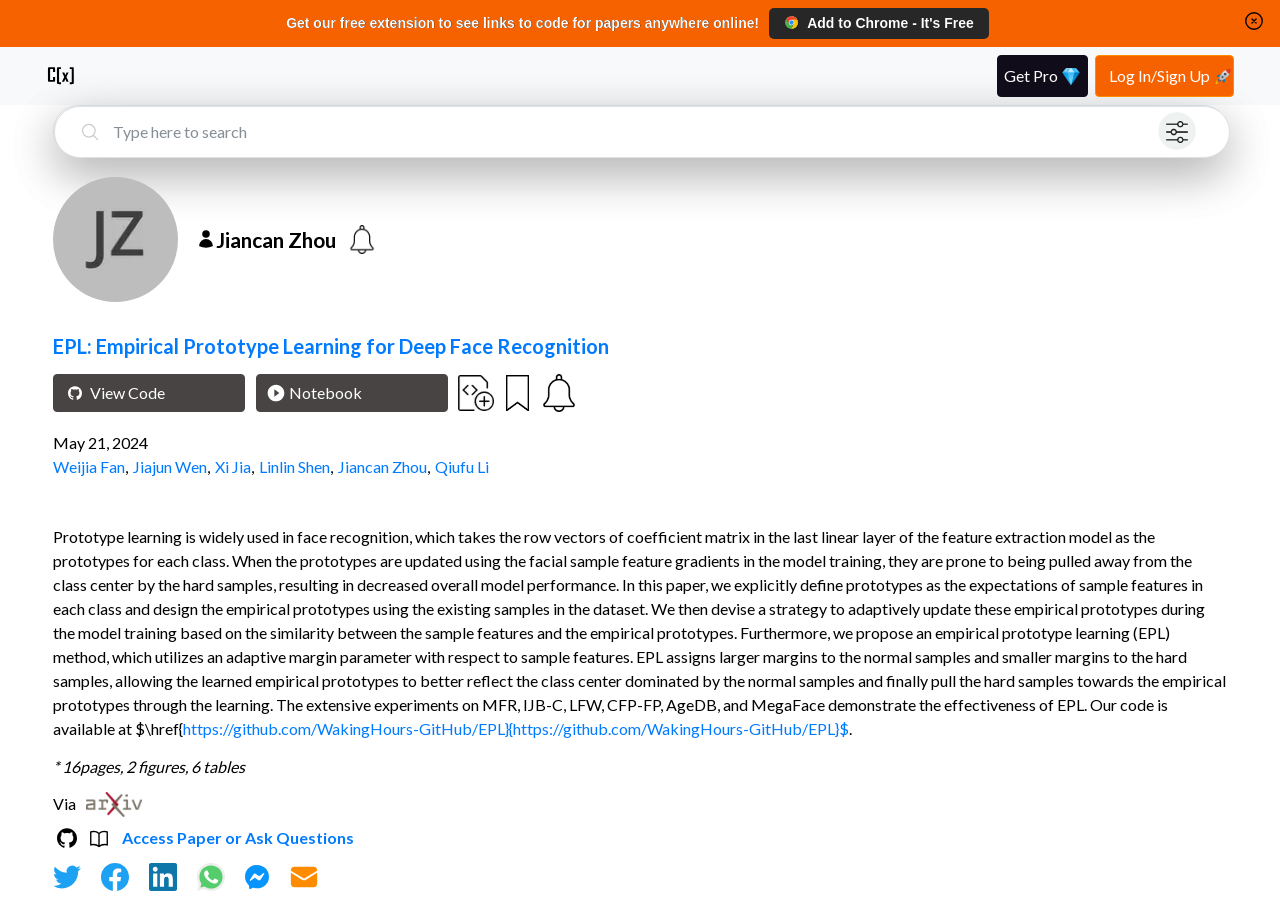How many icons are there in the top navigation bar?
Based on the screenshot, provide a one-word or short-phrase response.

5